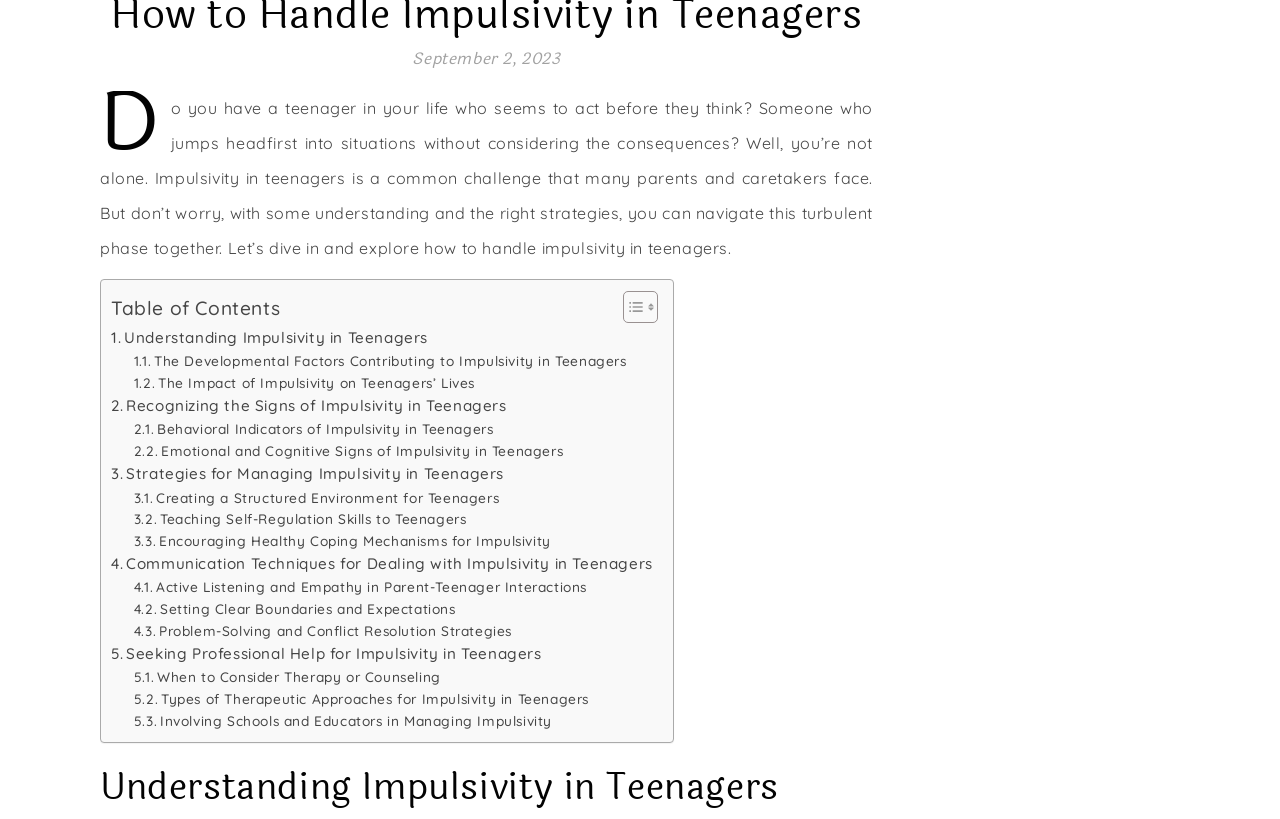What is the date mentioned at the top of the page?
Examine the screenshot and reply with a single word or phrase.

September 2, 2023